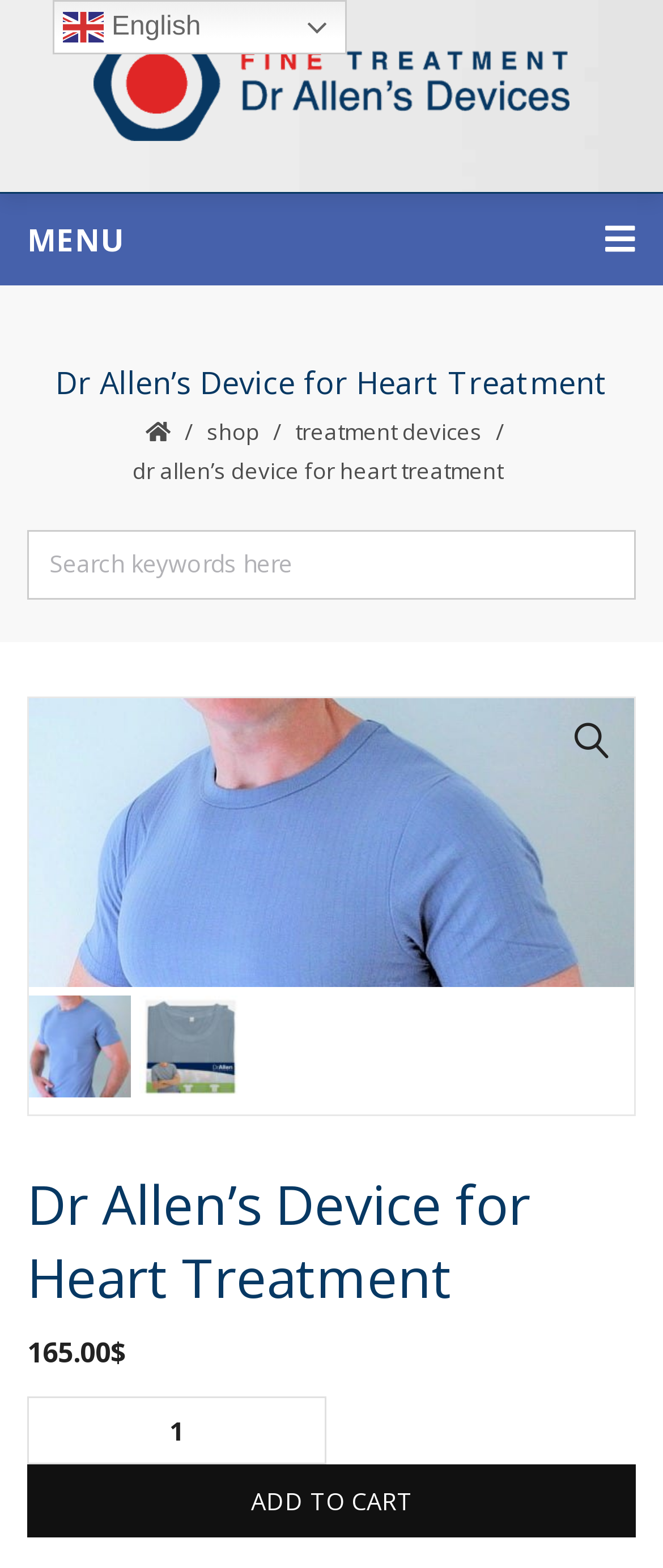Please determine the bounding box coordinates of the section I need to click to accomplish this instruction: "Contact us".

None